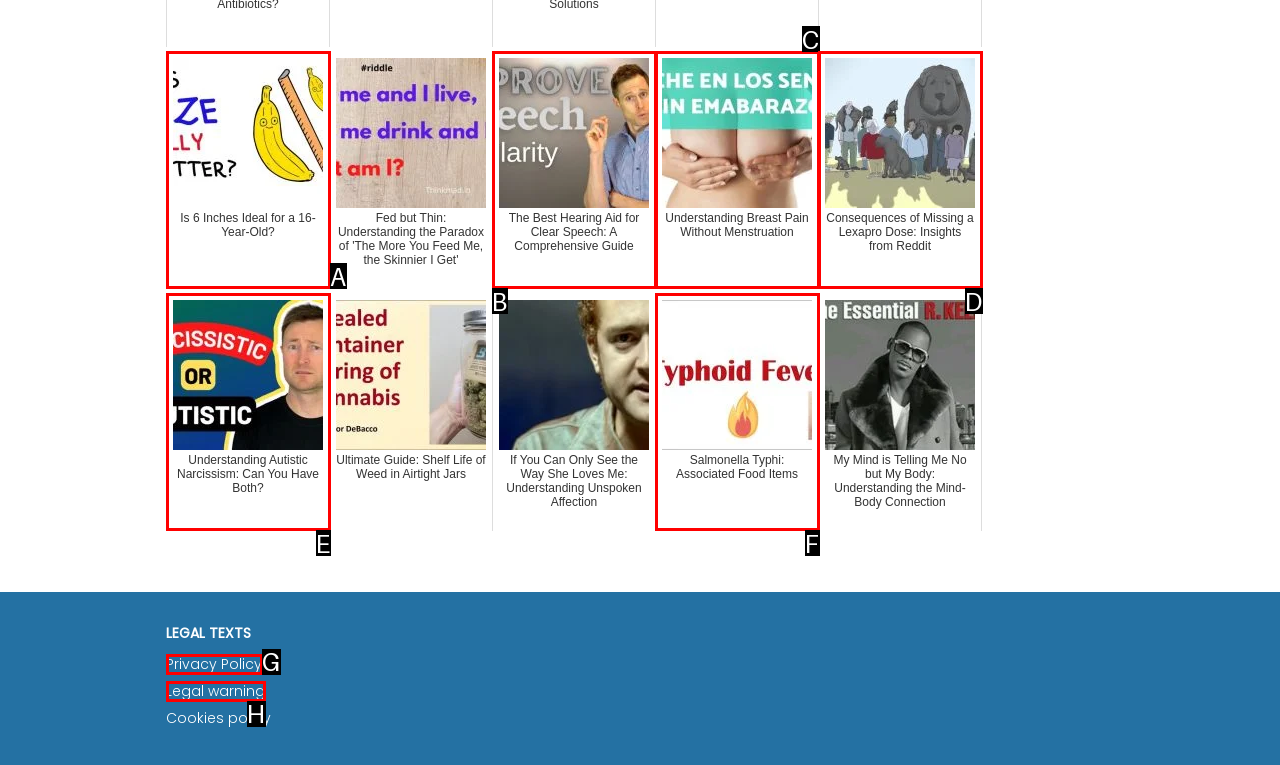Identify the option that corresponds to the description: Salmonella Typhi: Associated Food Items 
Provide the letter of the matching option from the available choices directly.

F